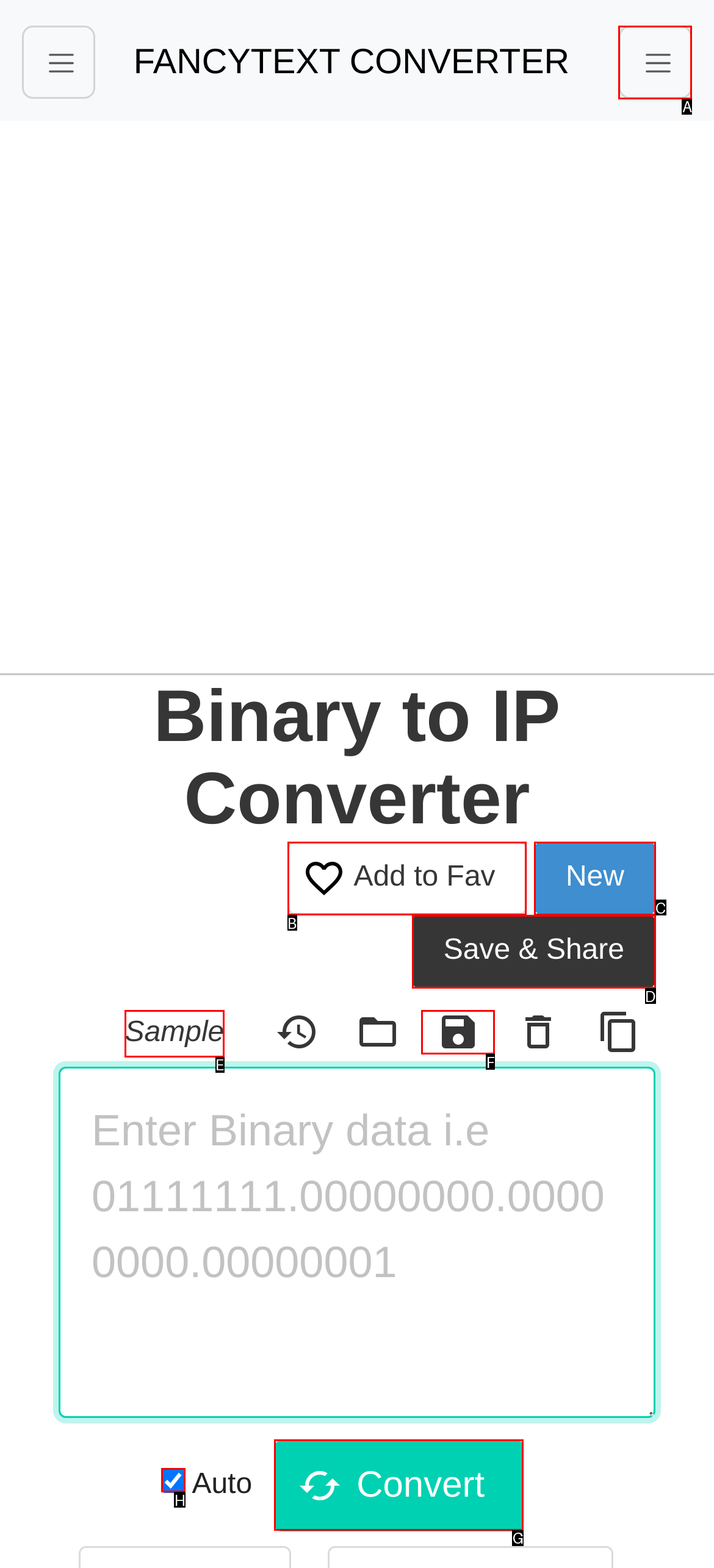Tell me which one HTML element I should click to complete the following task: Click the 'Convert' button Answer with the option's letter from the given choices directly.

G